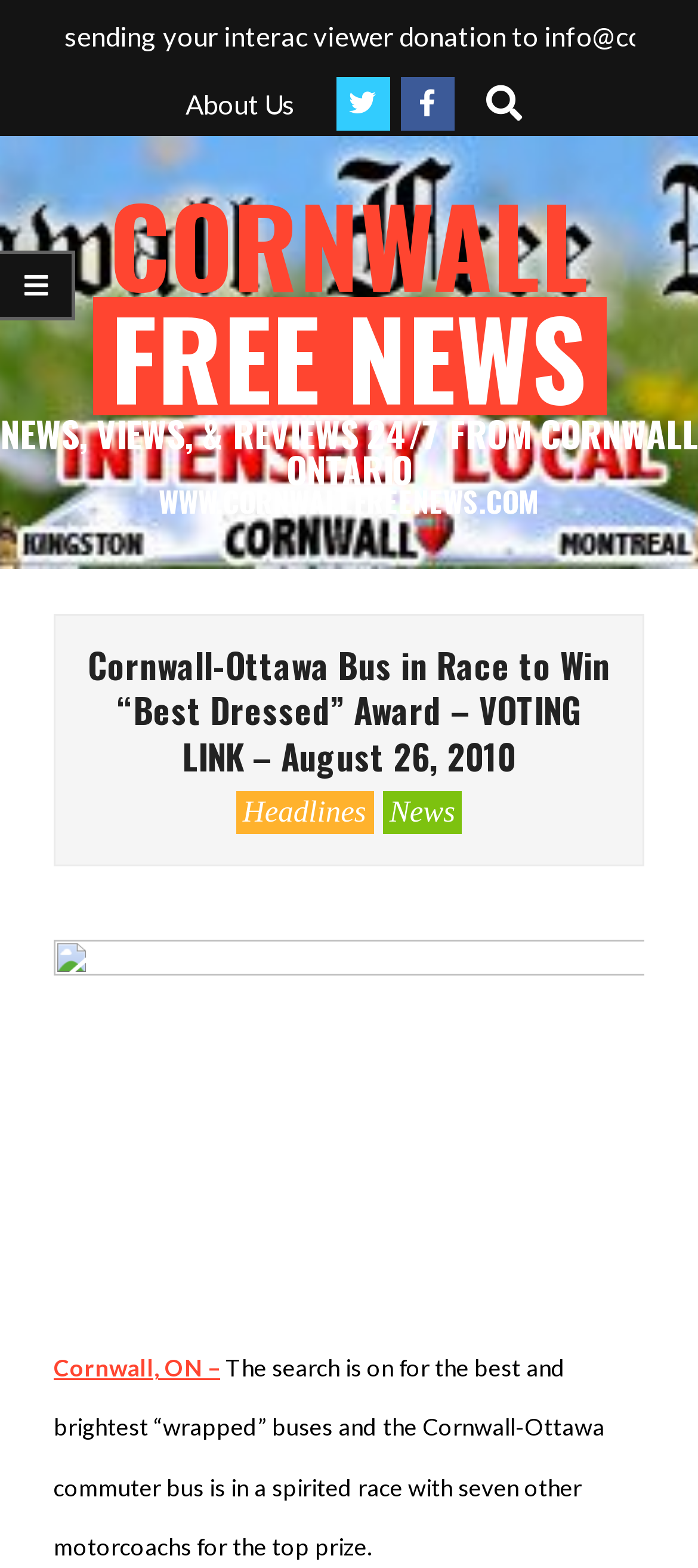Can you find and provide the main heading text of this webpage?

Cornwall-Ottawa Bus in Race to Win “Best Dressed” Award – VOTING LINK – August 26, 2010